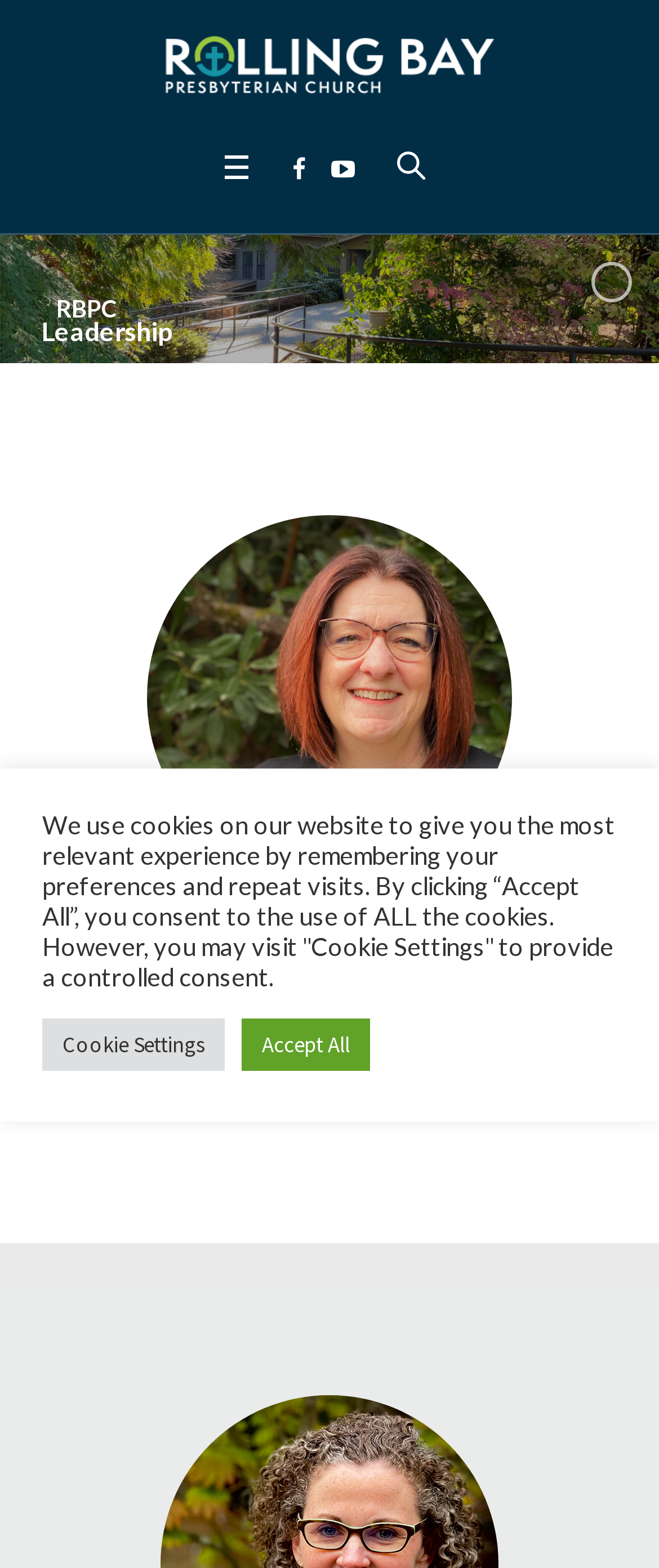What is the name of the senior pastor?
Use the image to answer the question with a single word or phrase.

Rev. Karen Renner